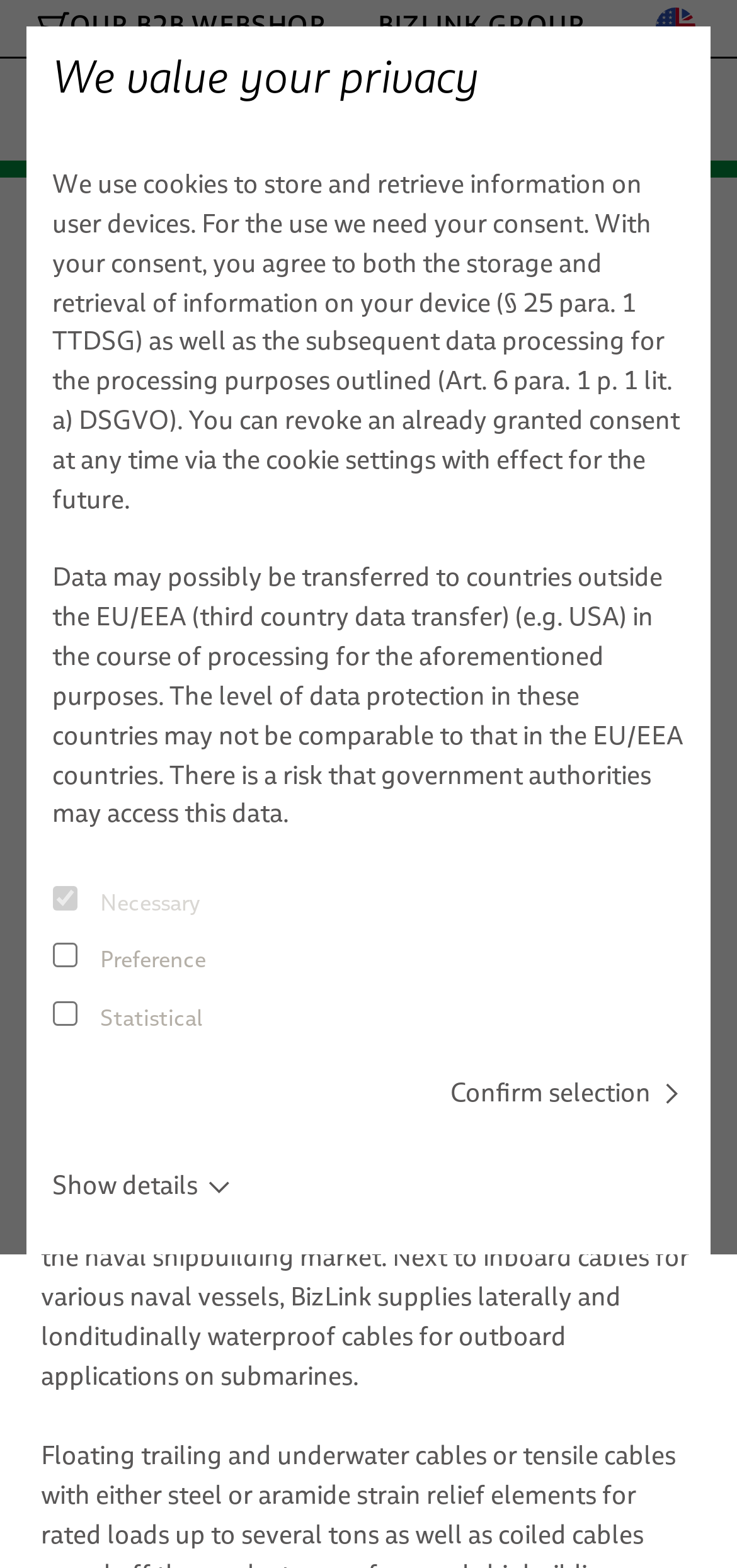Please provide the bounding box coordinates for the element that needs to be clicked to perform the following instruction: "Switch to English language". The coordinates should be given as four float numbers between 0 and 1, i.e., [left, top, right, bottom].

[0.891, 0.005, 0.944, 0.03]